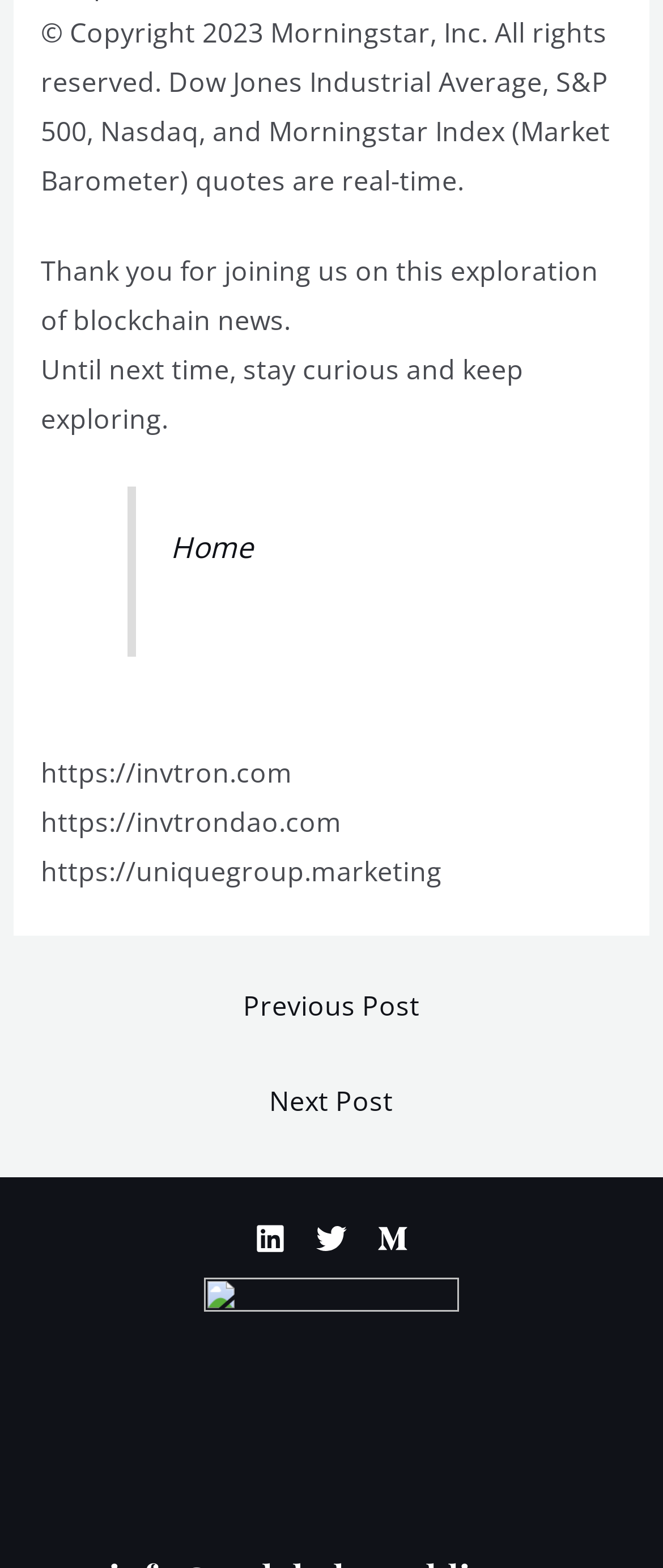Given the following UI element description: "aria-label="Twitter"", find the bounding box coordinates in the webpage screenshot.

[0.477, 0.78, 0.523, 0.8]